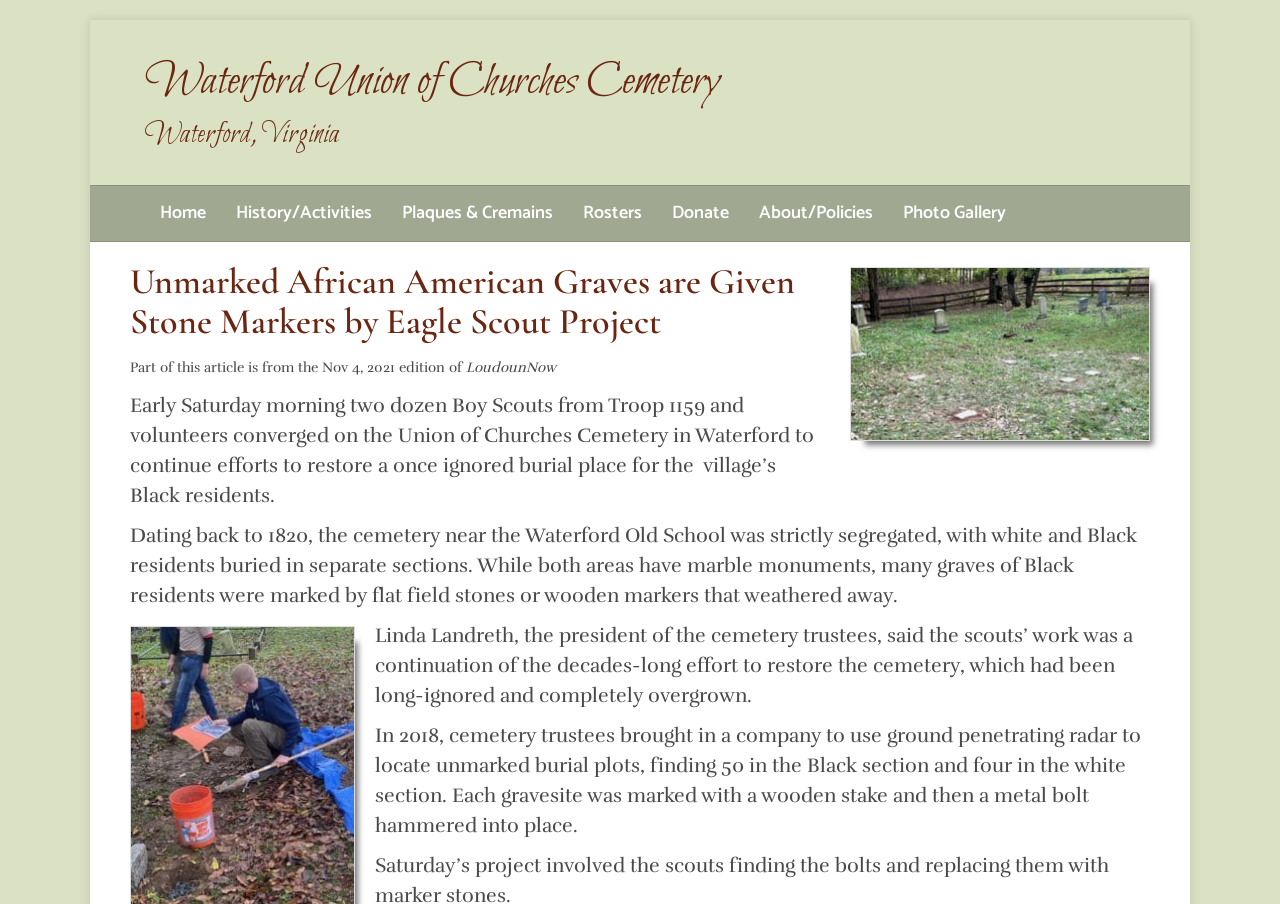How many unmarked burial plots were found in the Black section?
With the help of the image, please provide a detailed response to the question.

I found the answer by reading the StaticText element that says 'In 2018, cemetery trustees brought in a company to use ground penetrating radar to locate unmarked burial plots, finding 50 in the Black section and four in the white section.' This text provides the information about the number of unmarked burial plots found in the Black section.